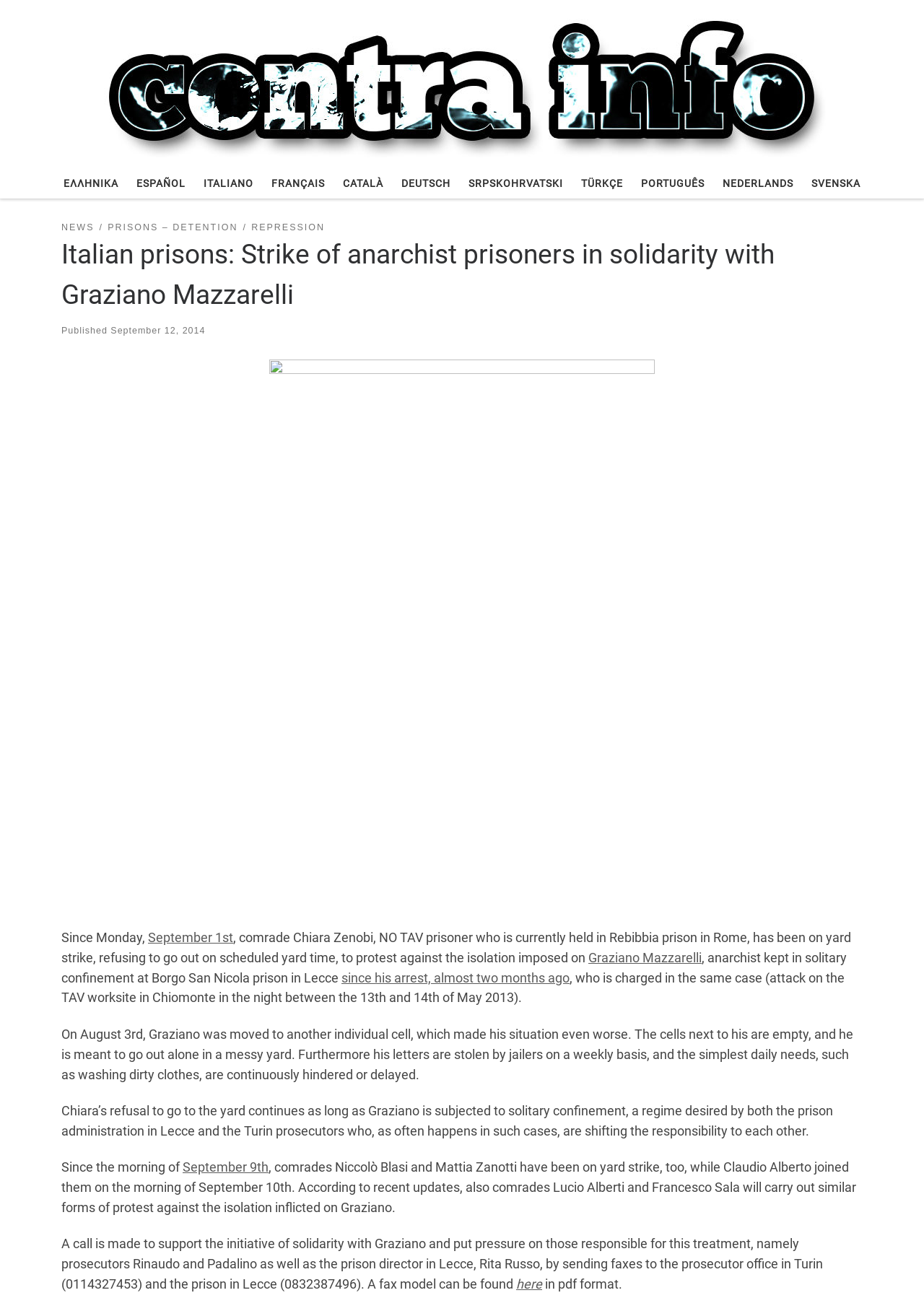Provide the text content of the webpage's main heading.

Italian prisons: Strike of anarchist prisoners in solidarity with Graziano Mazzarelli